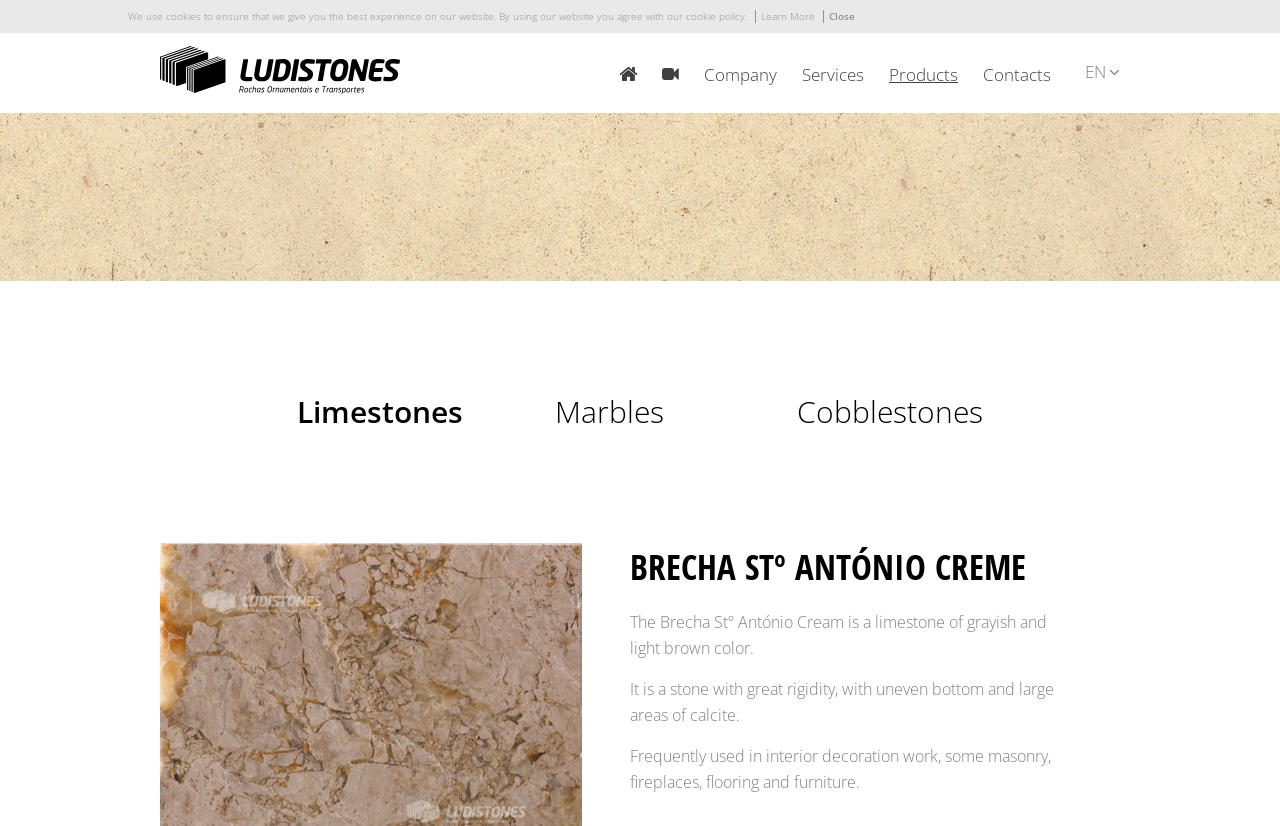Please determine the bounding box coordinates of the element's region to click for the following instruction: "learn more about the company".

[0.59, 0.012, 0.637, 0.028]